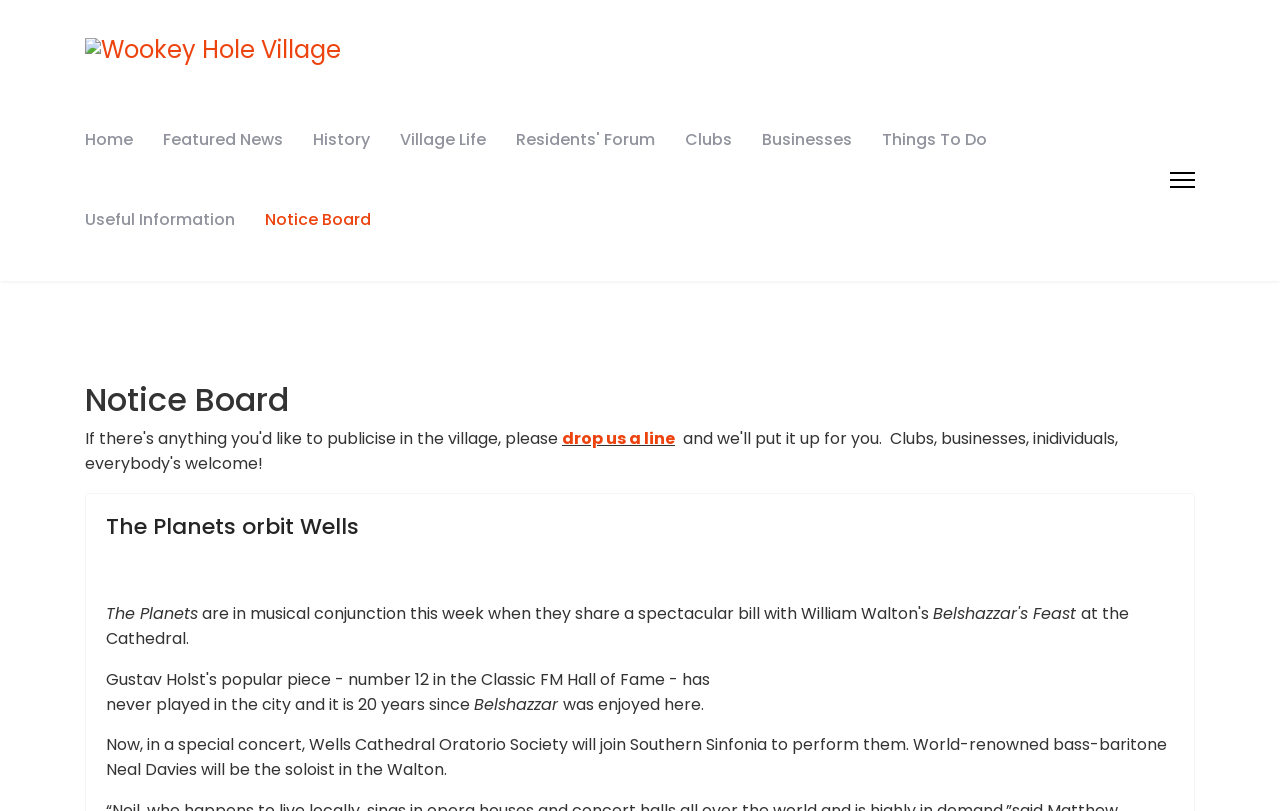Could you please study the image and provide a detailed answer to the question:
What is the location of the concert?

The question is asking for the location of the concert. By reading the static texts on the webpage, I found a description of the concert which mentions that the concert will be held at the Cathedral, which suggests that the location of the concert is Wells Cathedral.